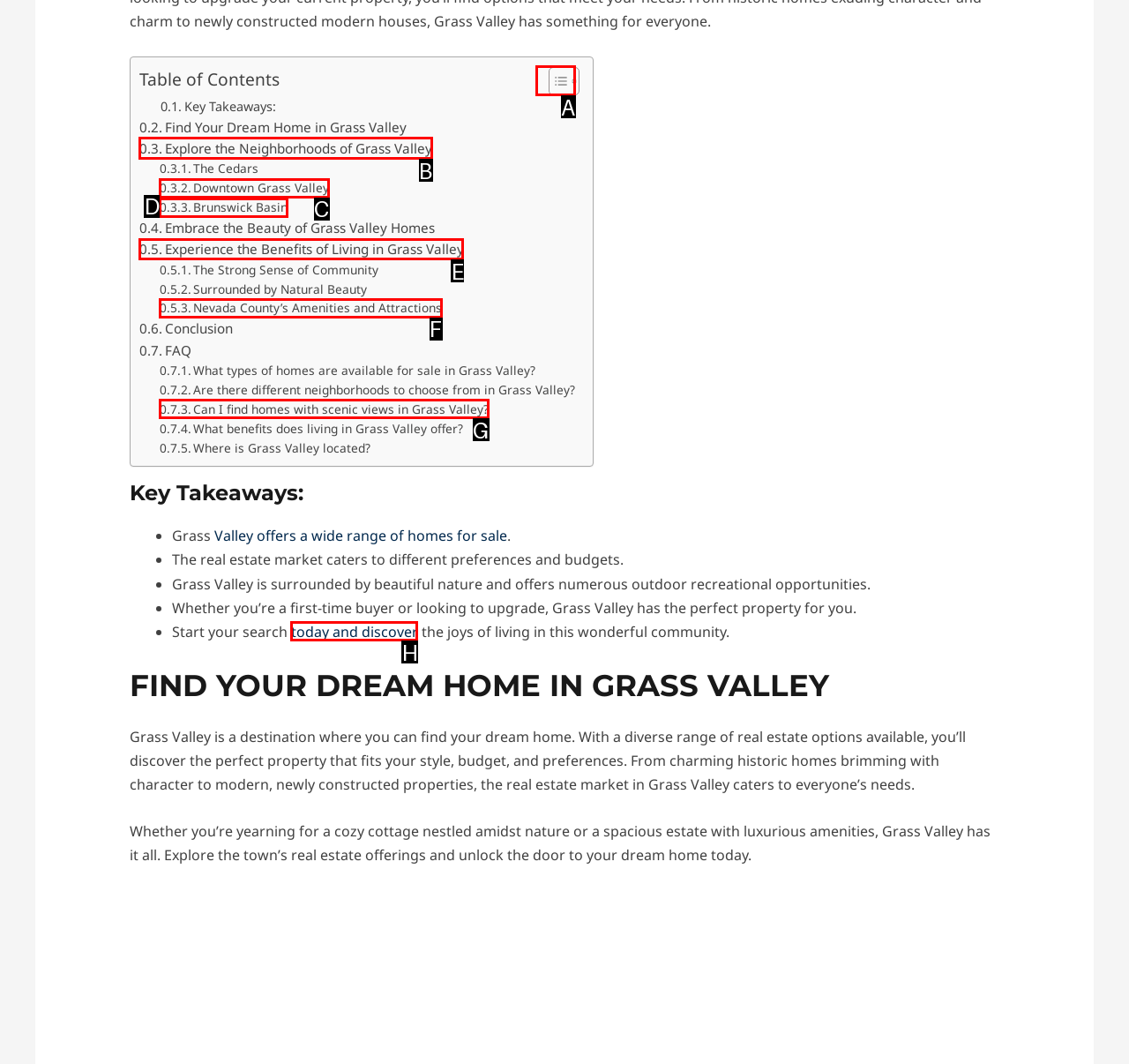Select the correct option from the given choices to perform this task: Explore the Neighborhoods of Grass Valley. Provide the letter of that option.

B